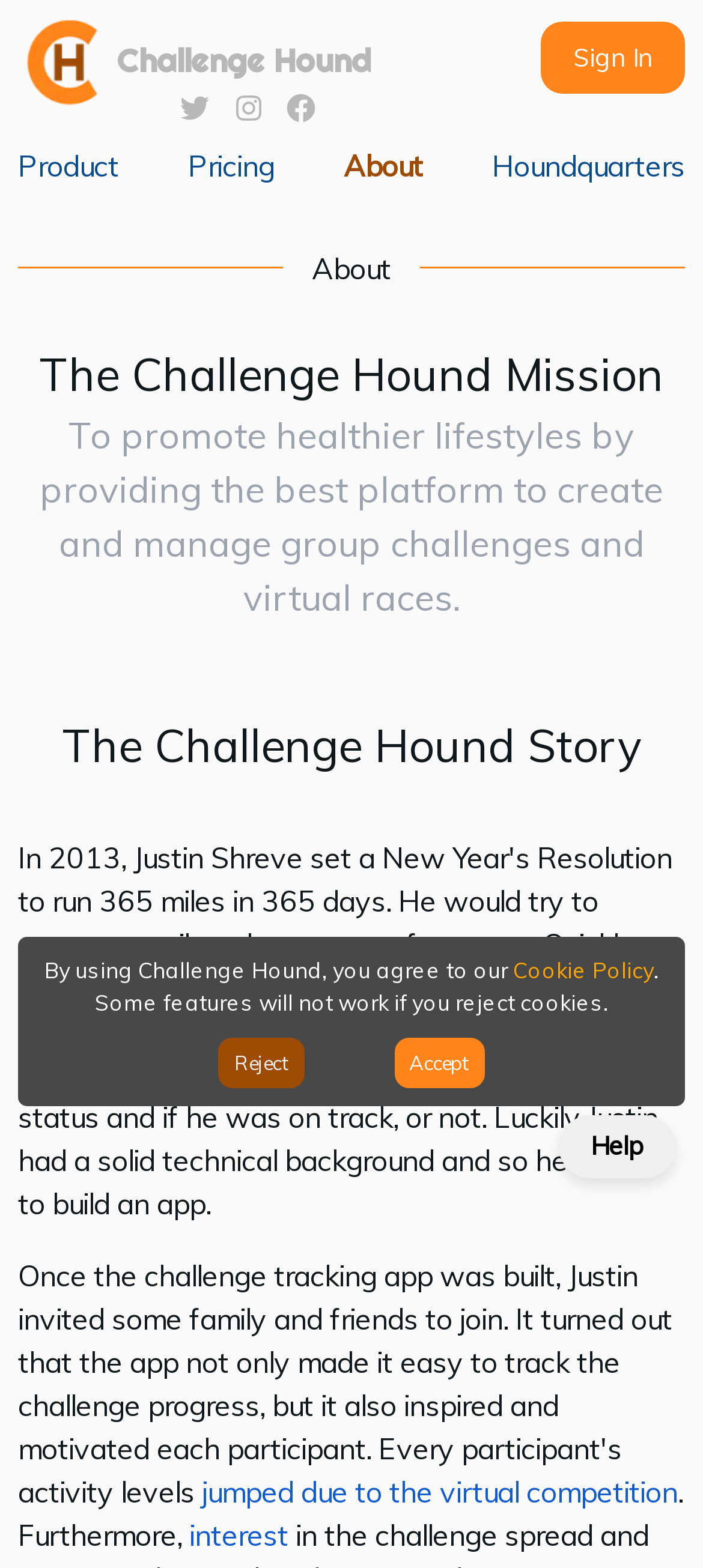Kindly determine the bounding box coordinates for the area that needs to be clicked to execute this instruction: "Learn about the product".

[0.026, 0.094, 0.169, 0.117]